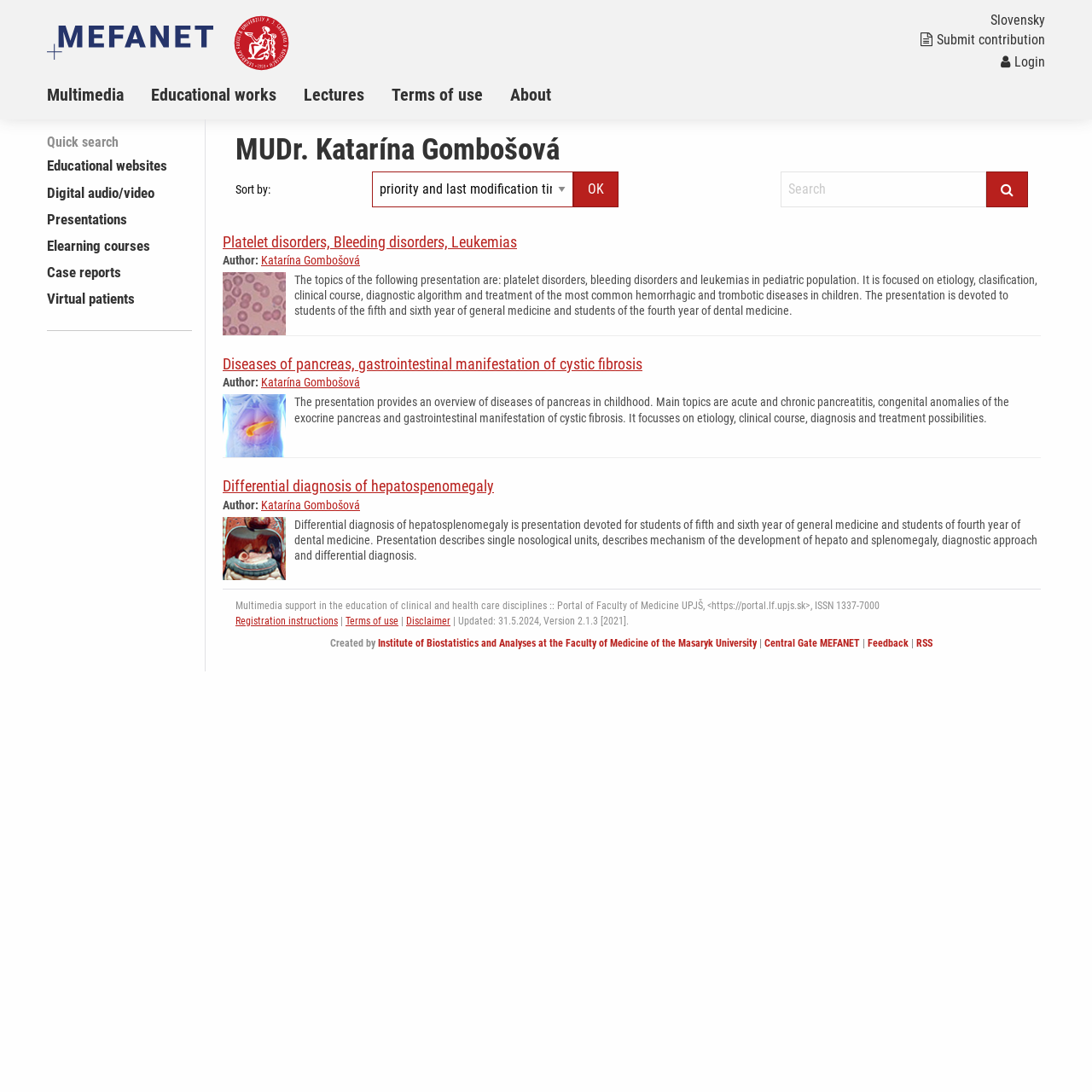Give an extensive and precise description of the webpage.

This webpage is an educational portal for students of medicine and other medical and clinical disciplines. At the top, there are two logos: "Logo MEFANET" and "Logo LF", positioned side by side. To the right of these logos, there are three links: "Slovensky", "Submit contribution", and "Login". Below these elements, there is a horizontal menubar with five menu items: "Multimedia", "Educational works", "Lectures", "Terms of use", and "About".

The main content area is divided into two sections. The left section contains a quick search feature and several links to educational resources, including "Educational websites", "Digital audio/video", "Presentations", "Elearning courses", "Case reports", and "Virtual patients". Below these links, there is a horizontal separator line.

The right section is dedicated to displaying educational content. There are three sections, each with a heading, author information, and a brief description. The first section is about "Platelet disorders, Bleeding disorders, Leukemias", the second is about "Diseases of pancreas, gastrointestinal manifestation of cystic fibrosis", and the third is about "Differential diagnosis of hepatospenomegaly". Each section has an image and a link to the presentation.

At the bottom of the page, there is a footer section with several links and pieces of information, including "Multimedia support in the education of clinical and health care disciplines", "Registration instructions", "Terms of use", "Disclaimer", and "Version 2.1.3 [2021]". There are also links to the "Institute of Biostatistics and Analyses at the Faculty of Medicine of the Masaryk University", "Central Gate MEFANET", "Feedback", and "RSS".